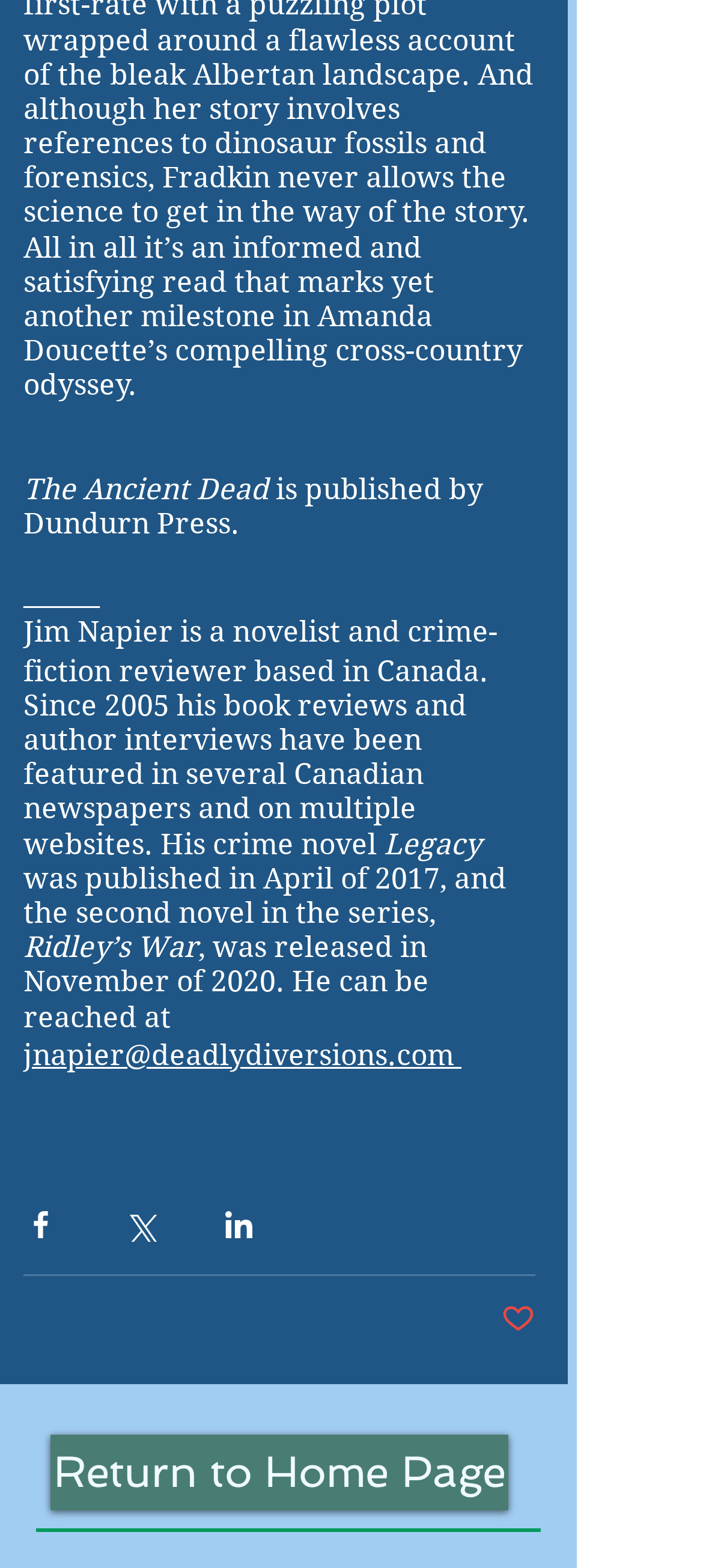What is the purpose of the buttons at the bottom of the page?
Refer to the image and offer an in-depth and detailed answer to the question.

The answer can be found by examining the buttons at the bottom of the page, which are labeled 'Share via Facebook', 'Share via Twitter', and 'Share via LinkedIn', indicating that they are used to share content on social media platforms.